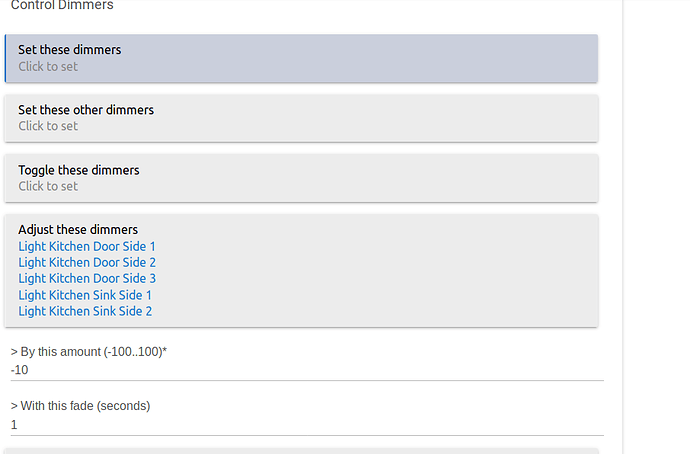What is the range of adjustment for the dimmers?
Identify the answer in the screenshot and reply with a single word or phrase.

-100 to 100